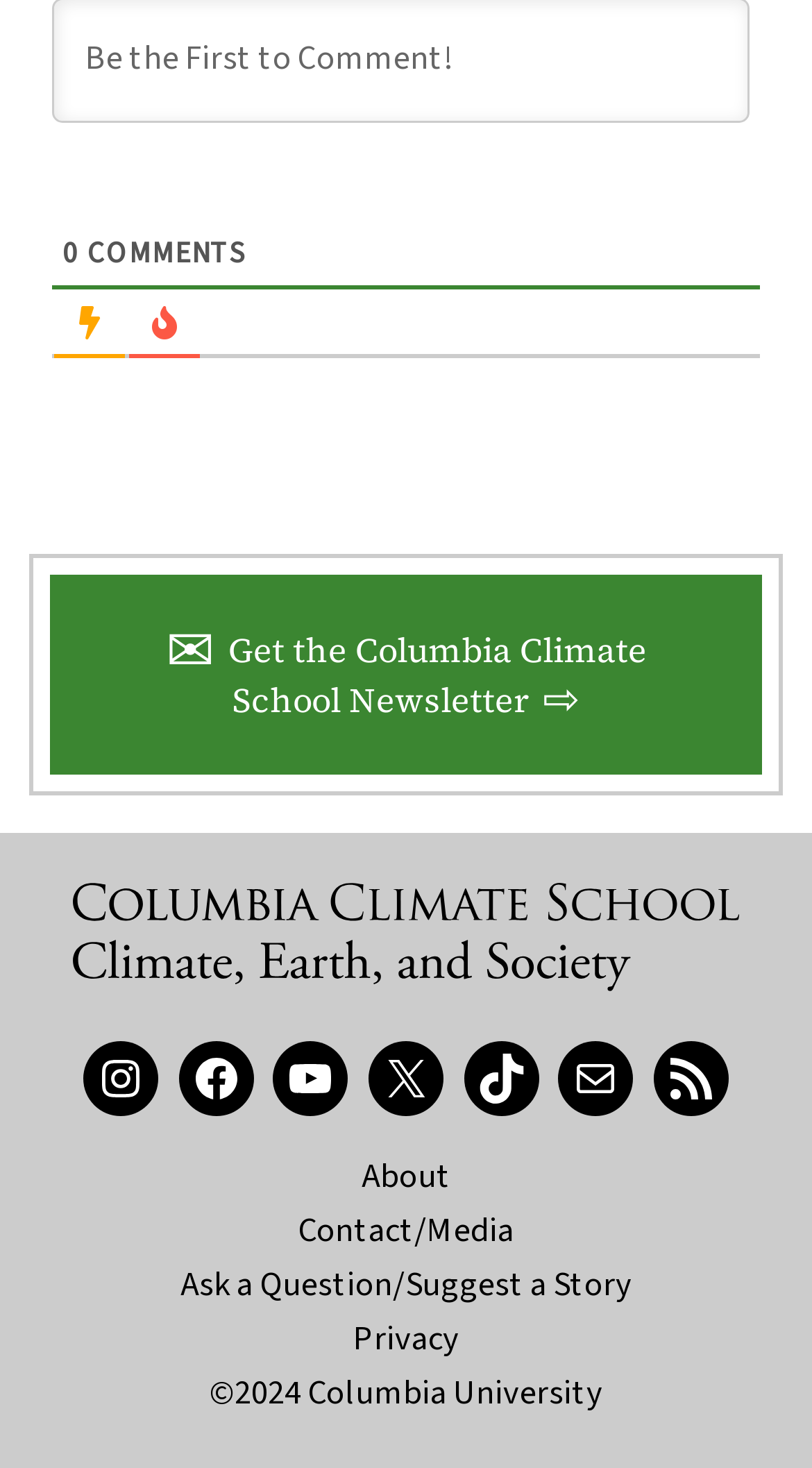What is the name of the school?
Answer the question in a detailed and comprehensive manner.

The name of the school can be found in the figure element which contains an image and a link with the text 'Columbia Climate School: Climate, Earth, and Society'.